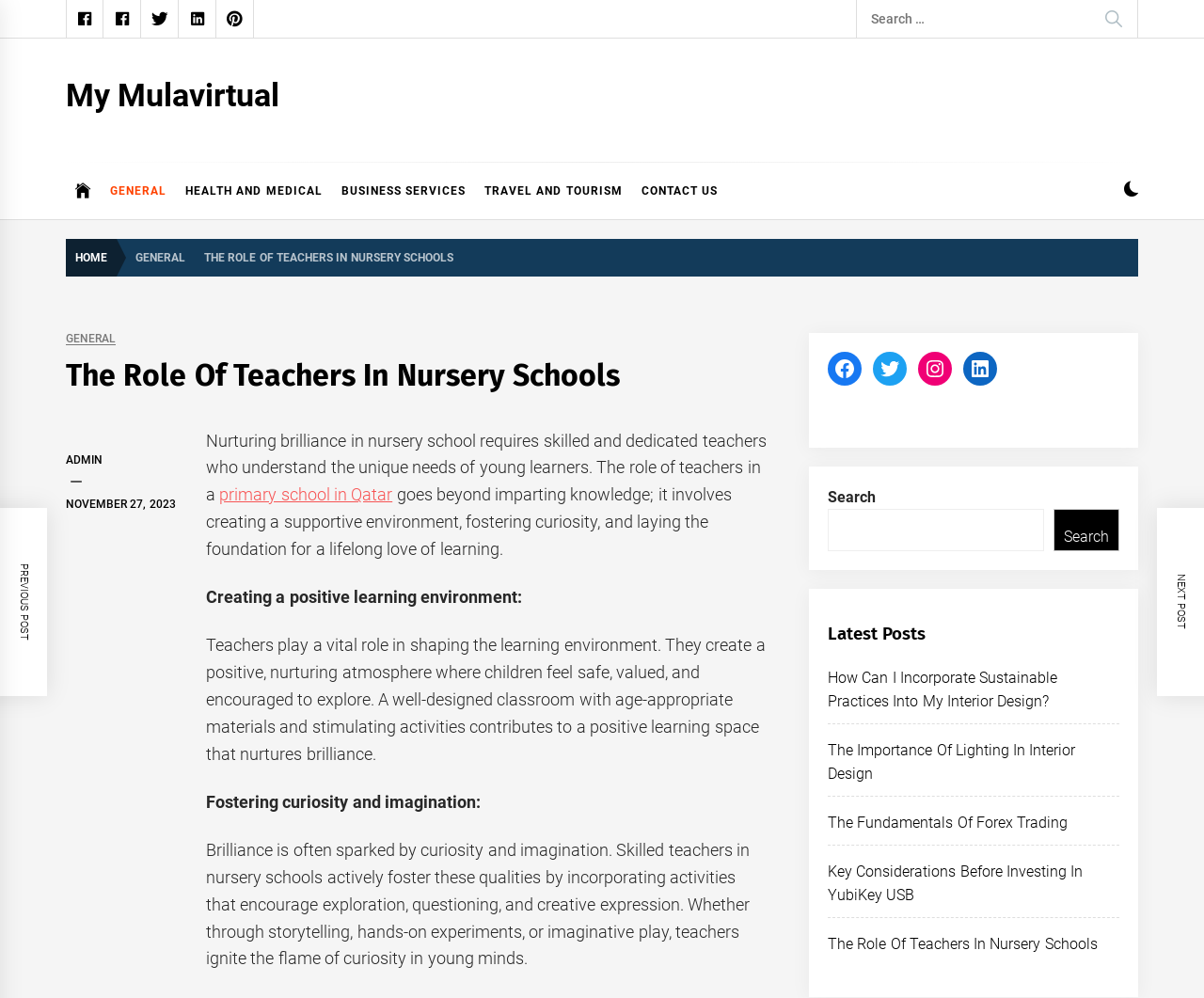Use the details in the image to answer the question thoroughly: 
What is the purpose of a well-designed classroom?

A well-designed classroom with age-appropriate materials and stimulating activities contributes to a positive learning space that nurtures brilliance, as stated in the webpage.